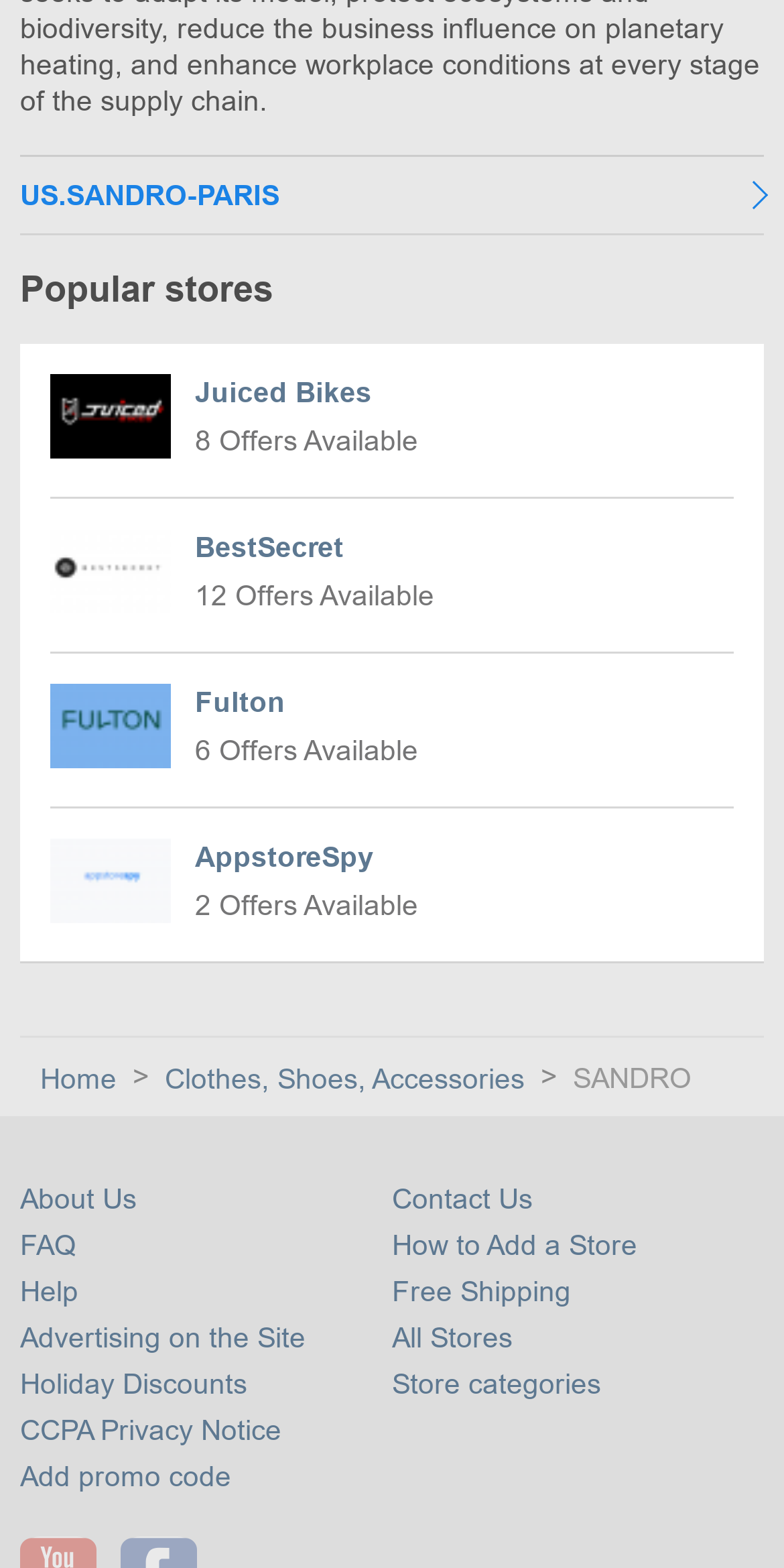Determine the bounding box coordinates for the clickable element to execute this instruction: "Get help". Provide the coordinates as four float numbers between 0 and 1, i.e., [left, top, right, bottom].

[0.026, 0.813, 0.1, 0.833]